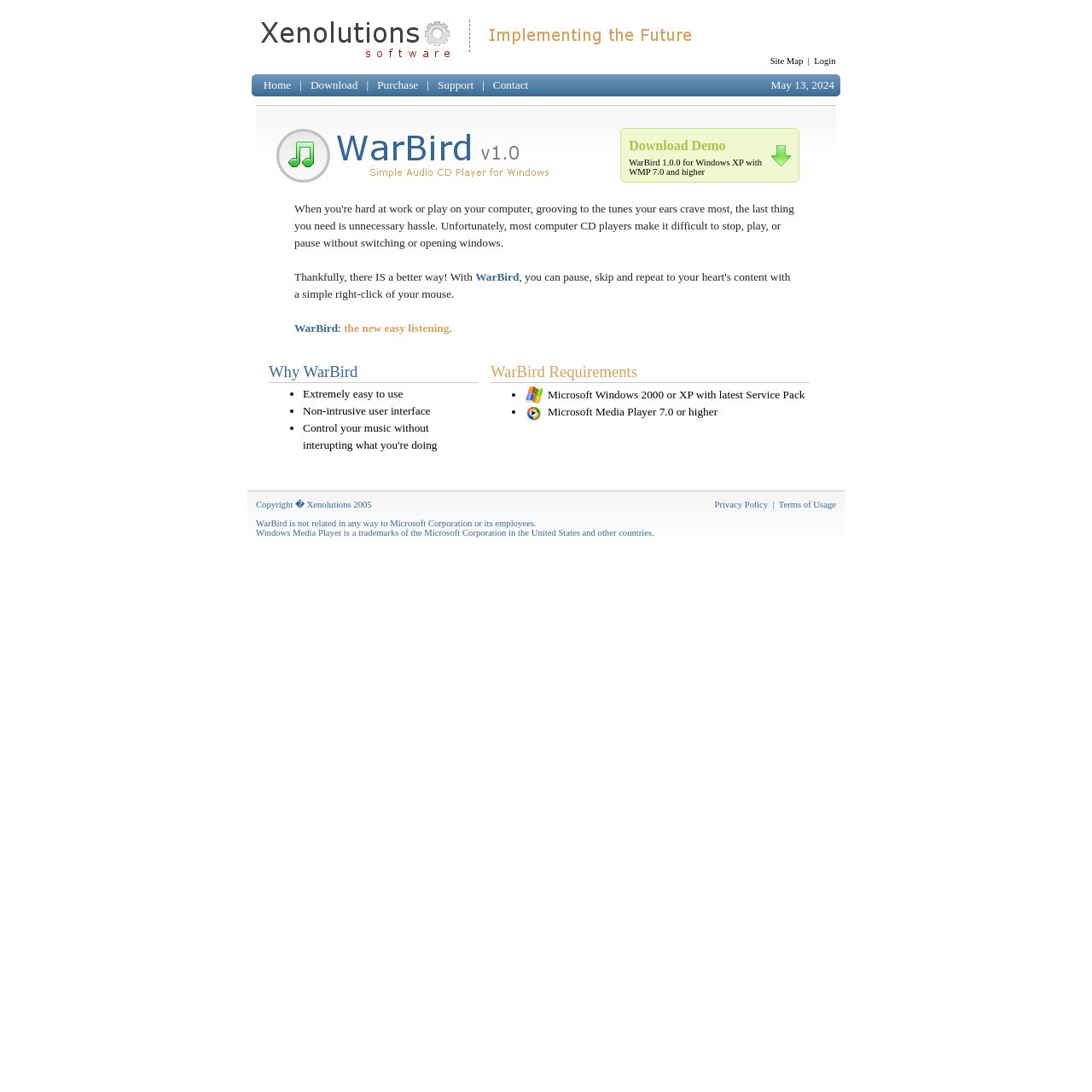Provide the bounding box coordinates of the section that needs to be clicked to accomplish the following instruction: "Click Site Map."

[0.705, 0.052, 0.735, 0.06]